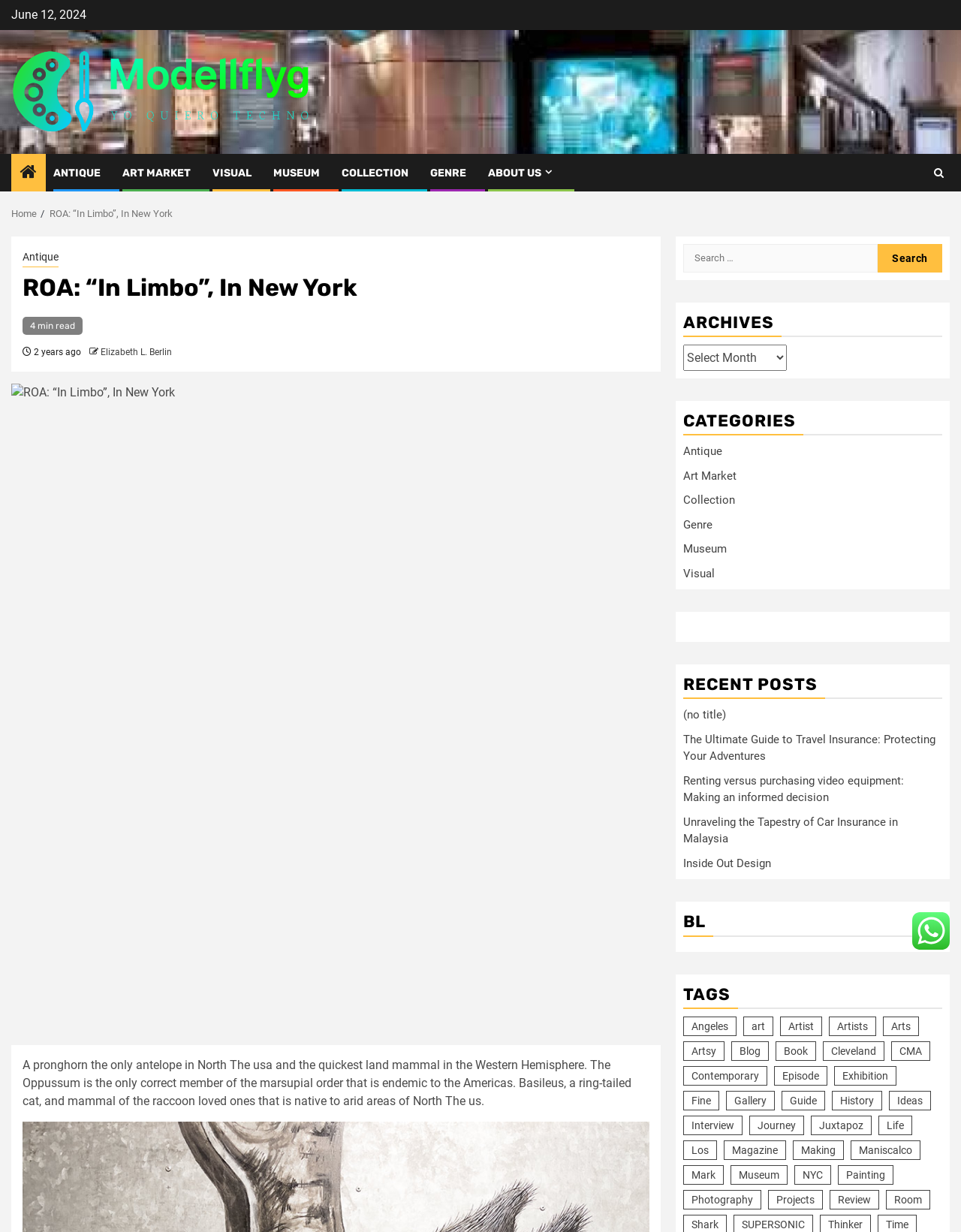Find the bounding box coordinates of the clickable element required to execute the following instruction: "Read the article 'ROA: “In Limbo”, In New York'". Provide the coordinates as four float numbers between 0 and 1, i.e., [left, top, right, bottom].

[0.023, 0.223, 0.676, 0.244]